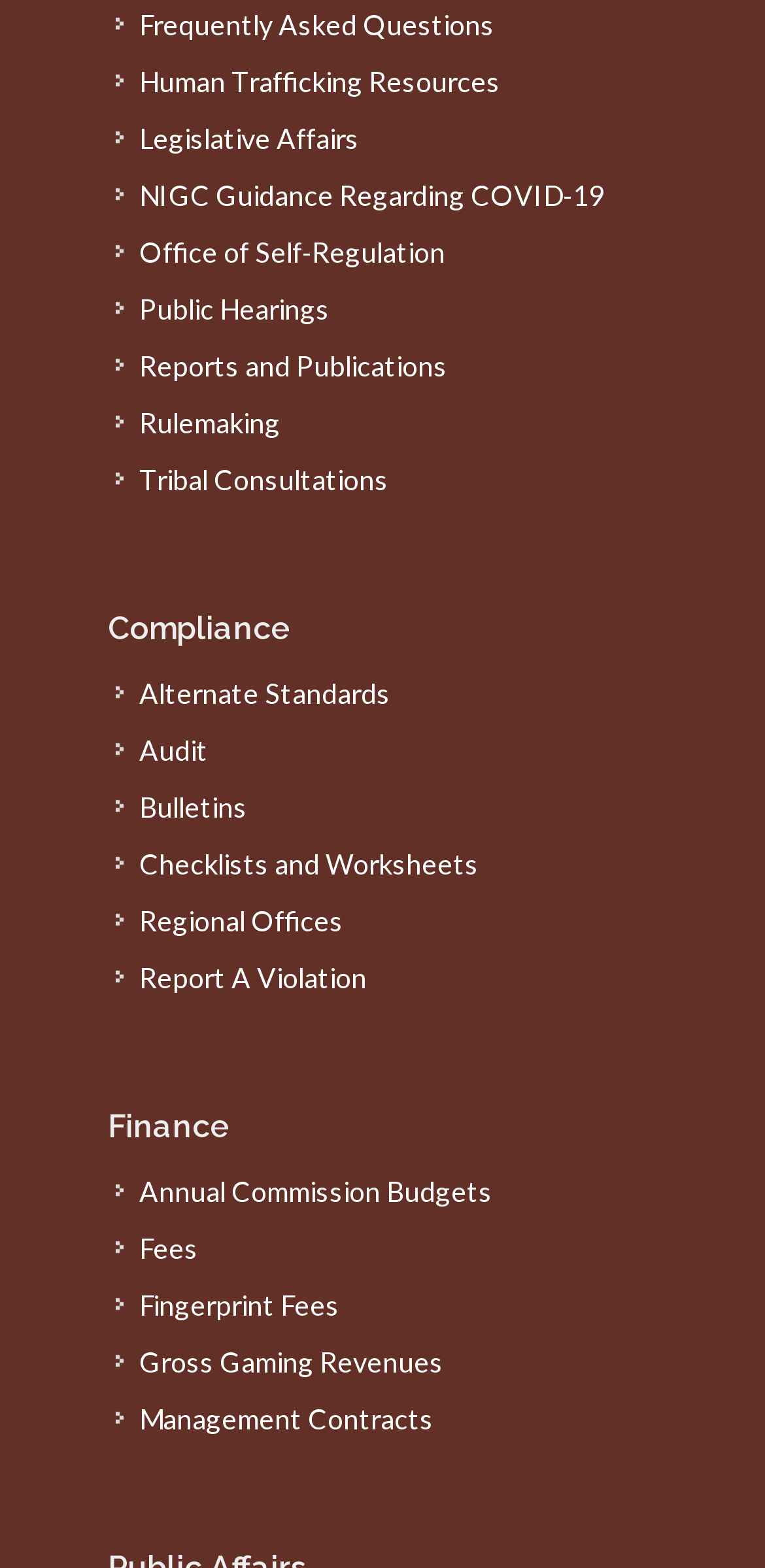Find and indicate the bounding box coordinates of the region you should select to follow the given instruction: "View Entertainment".

None